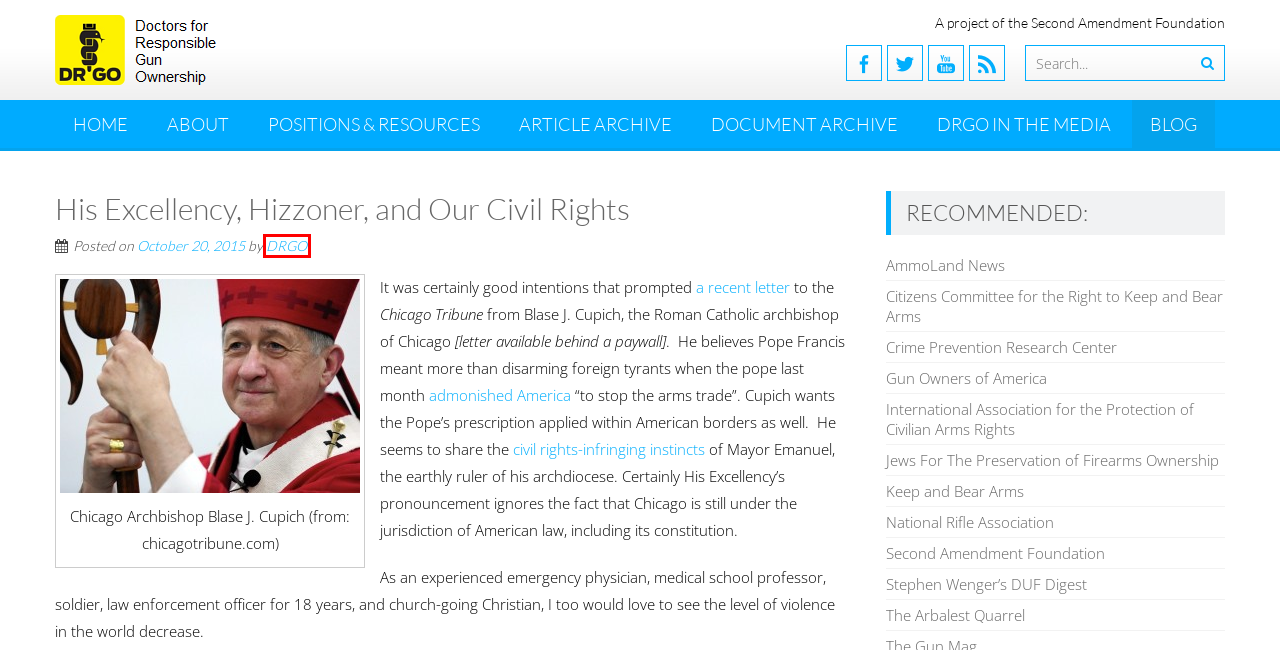Analyze the webpage screenshot with a red bounding box highlighting a UI element. Select the description that best matches the new webpage after clicking the highlighted element. Here are the options:
A. ~spwenger's DEFENSIVE USE OF FIREARMS: The Site & Its Logo
B. Keep and Bear Arms - Gun Owners Home Page - 2nd Amendment Supporters
C. DRGO Blog – Doctors for Responsible Gun Ownership
D. Blog — Arbalest Quarrel
E. Document Archive – Doctors for Responsible Gun Ownership
F. Jews For The Preservation of Firearms Ownership
G. Doctors for Responsible Gun Ownership
H. DRGO – Doctors for Responsible Gun Ownership

H